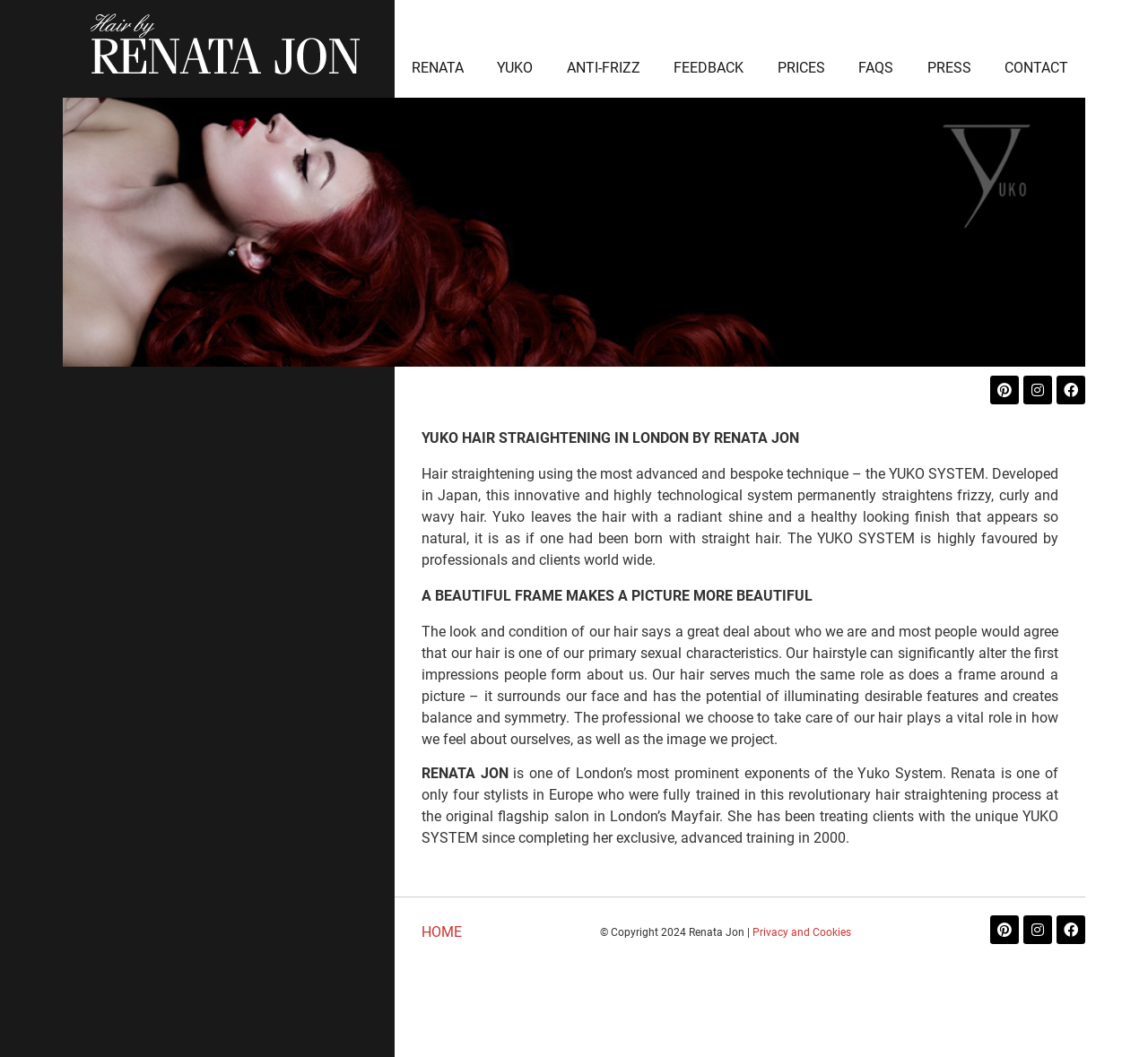Show the bounding box coordinates for the element that needs to be clicked to execute the following instruction: "View prices". Provide the coordinates in the form of four float numbers between 0 and 1, i.e., [left, top, right, bottom].

[0.662, 0.045, 0.733, 0.084]